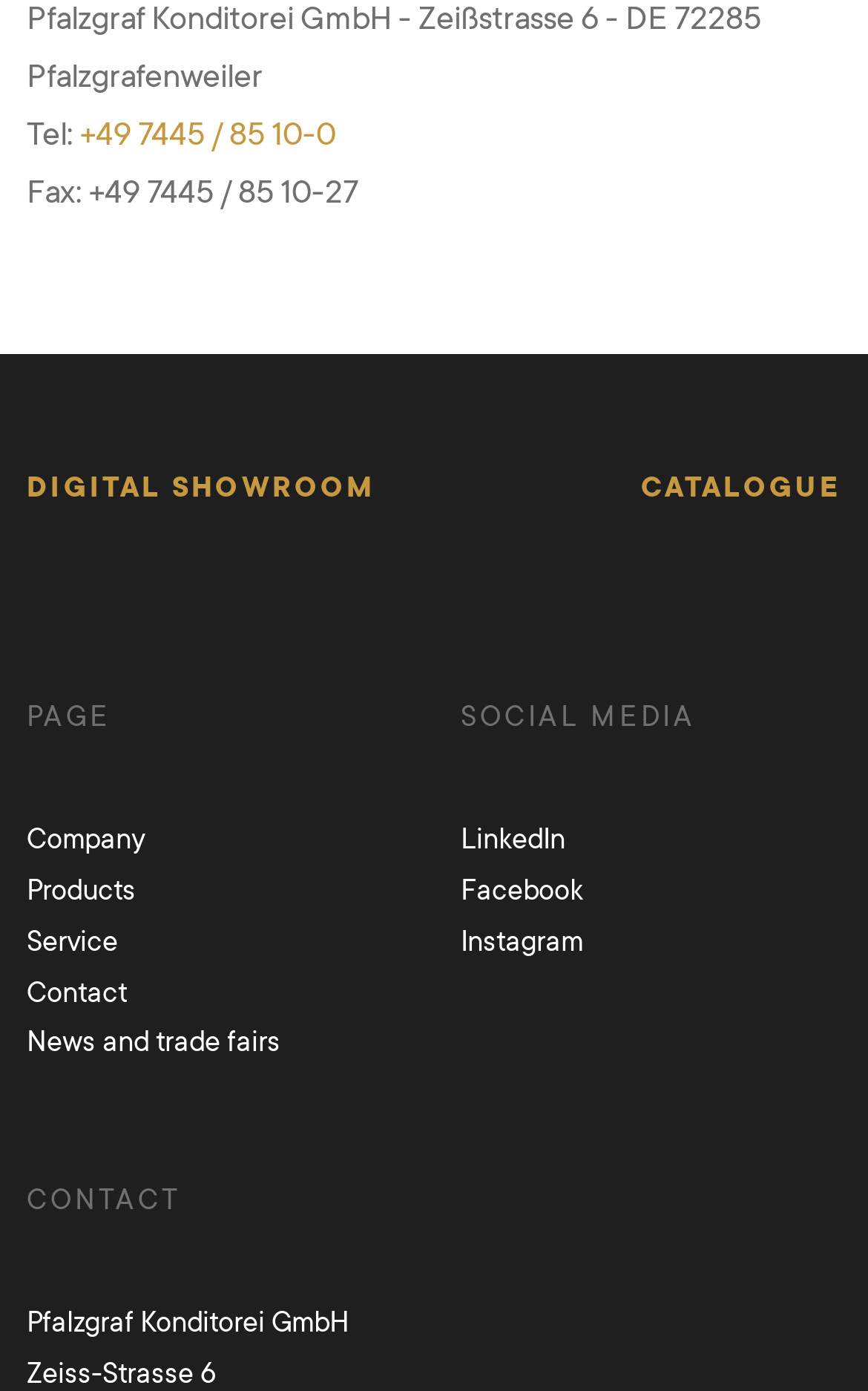Please reply with a single word or brief phrase to the question: 
What is the company's name?

Pfalzgraf Konditorei GmbH